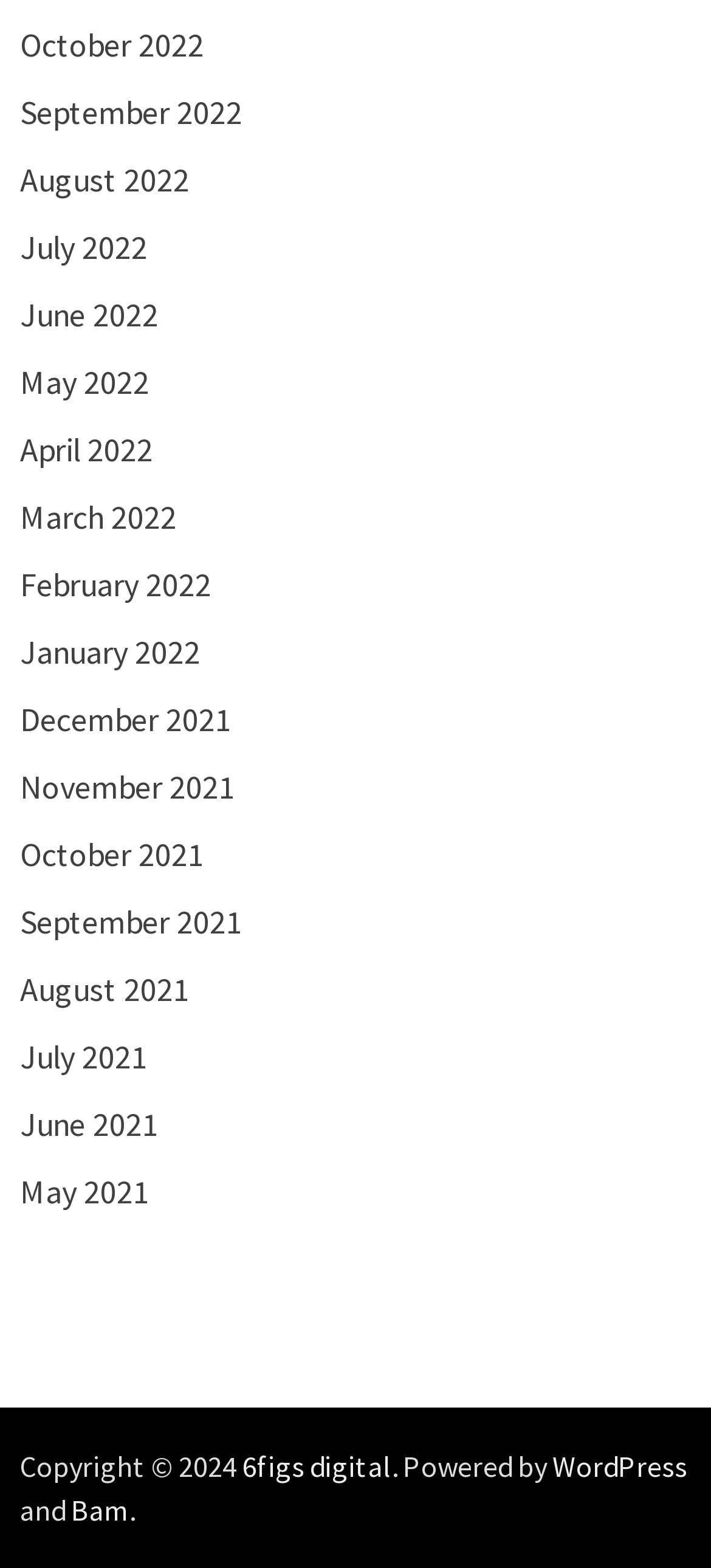What is the platform powering the webpage?
Refer to the image and offer an in-depth and detailed answer to the question.

I found the link 'WordPress' at the bottom of the webpage, which is part of the text 'Powered by WordPress', indicating the platform powering the webpage.